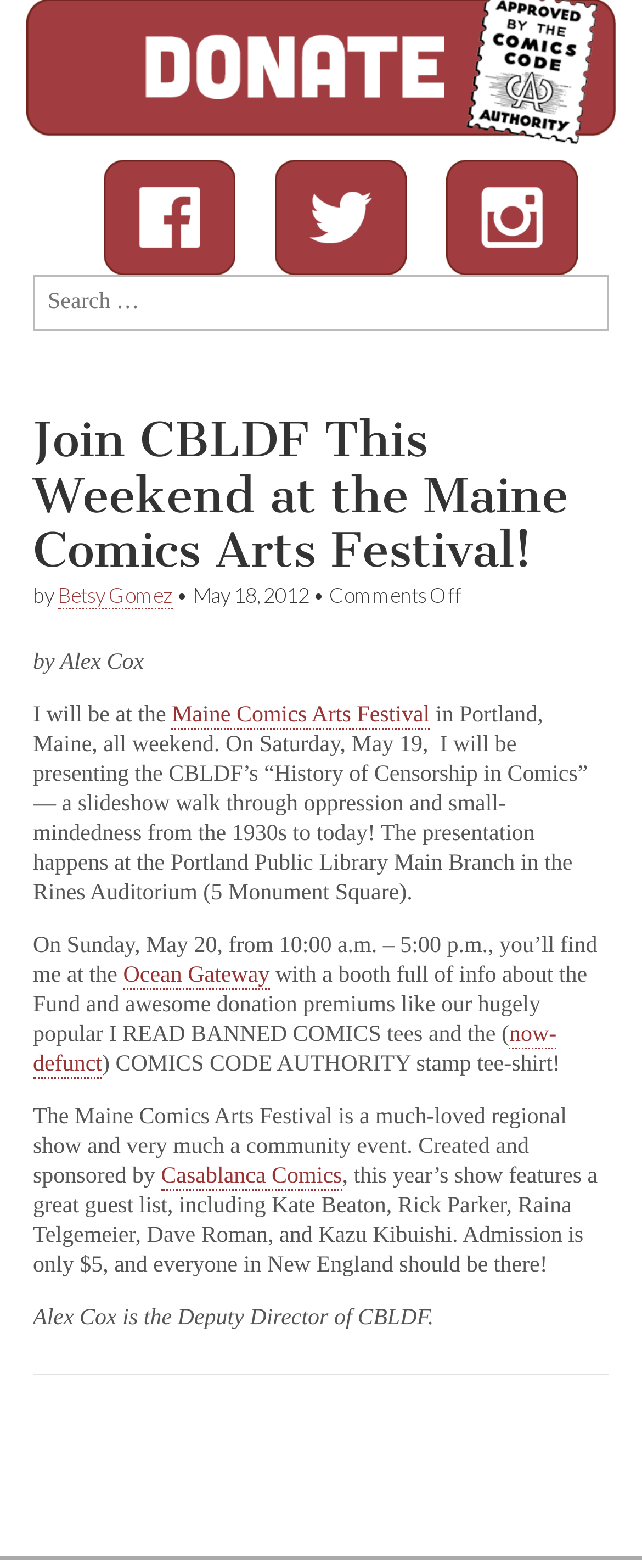What is the location of the presentation on Saturday?
Analyze the image and deliver a detailed answer to the question.

The location of the presentation on Saturday can be found in the body of the article, where it says 'The presentation happens at the Portland Public Library Main Branch in the Rines Auditorium'. This information is located in the [114] StaticText element.